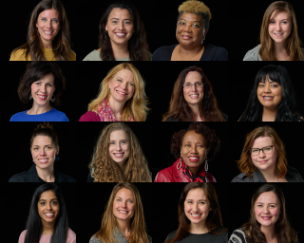Using the information shown in the image, answer the question with as much detail as possible: What is the background color of the image?

The caption states that the portraits are set against a striking black background, which enhances their features and expressions.